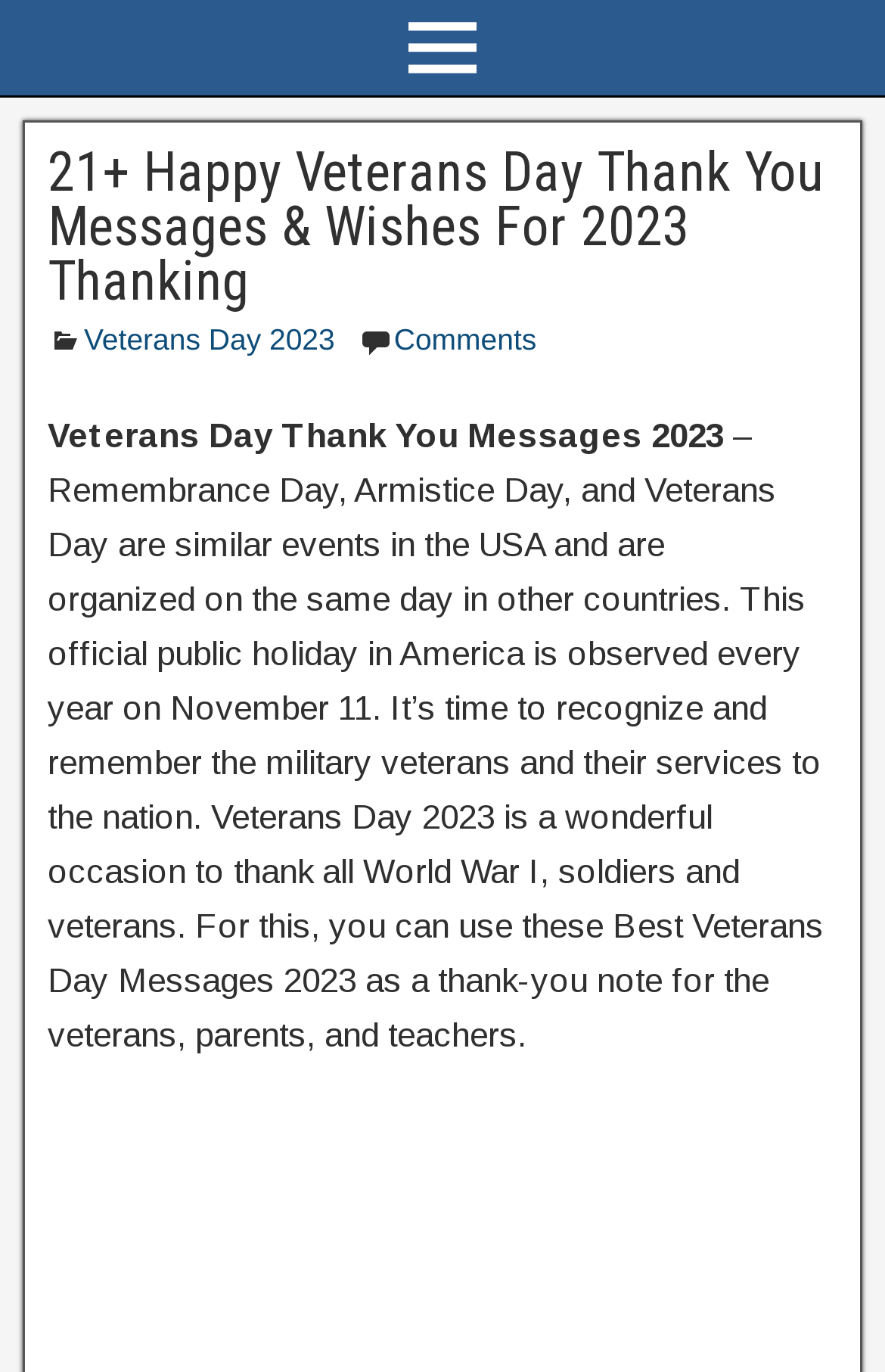Determine the bounding box for the HTML element described here: "Veterans Day 2023". The coordinates should be given as [left, top, right, bottom] with each number being a float between 0 and 1.

[0.095, 0.235, 0.378, 0.26]